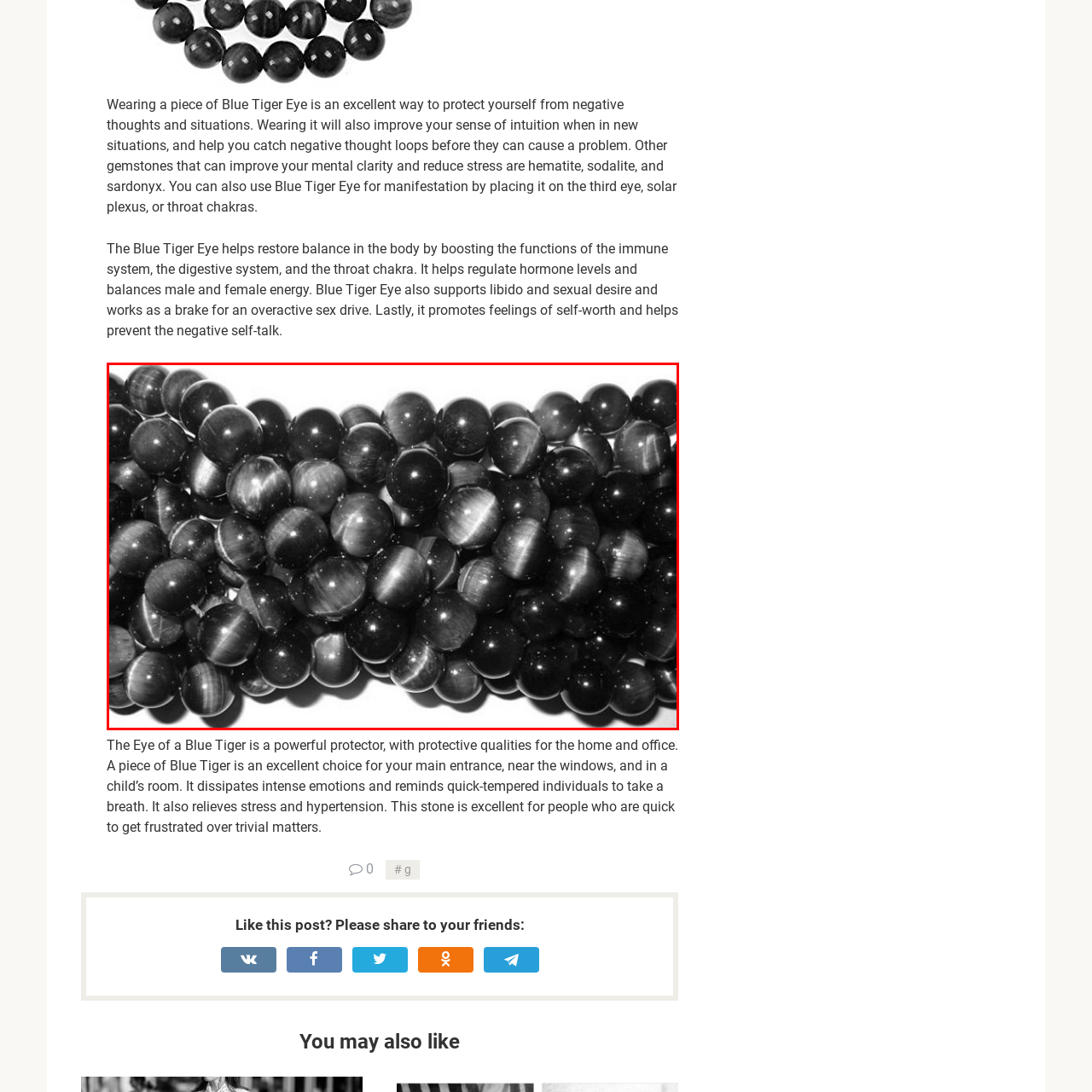Describe in detail what is happening in the image highlighted by the red border.

This image showcases a beautiful array of Blue Tiger Eye gemstones, known for their striking black and dark blue hues. The smooth, polished surfaces of the round beads highlight the unique chatoyancy effect typical of this stone, creating a reflective quality that resembles the eye of a tiger. Blue Tiger Eye is more than just visually appealing; it's celebrated for its protective properties, helping individuals shield themselves from negative thoughts and emotional turmoil. Additionally, it is believed to enhance intuition and mental clarity, making it a popular choice for those seeking balance and focus in their lives. This particular batch of beads exemplifies the stone's alluring beauty and potent energetic qualities, often used in jewelry for personal empowerment and manifestation purposes.